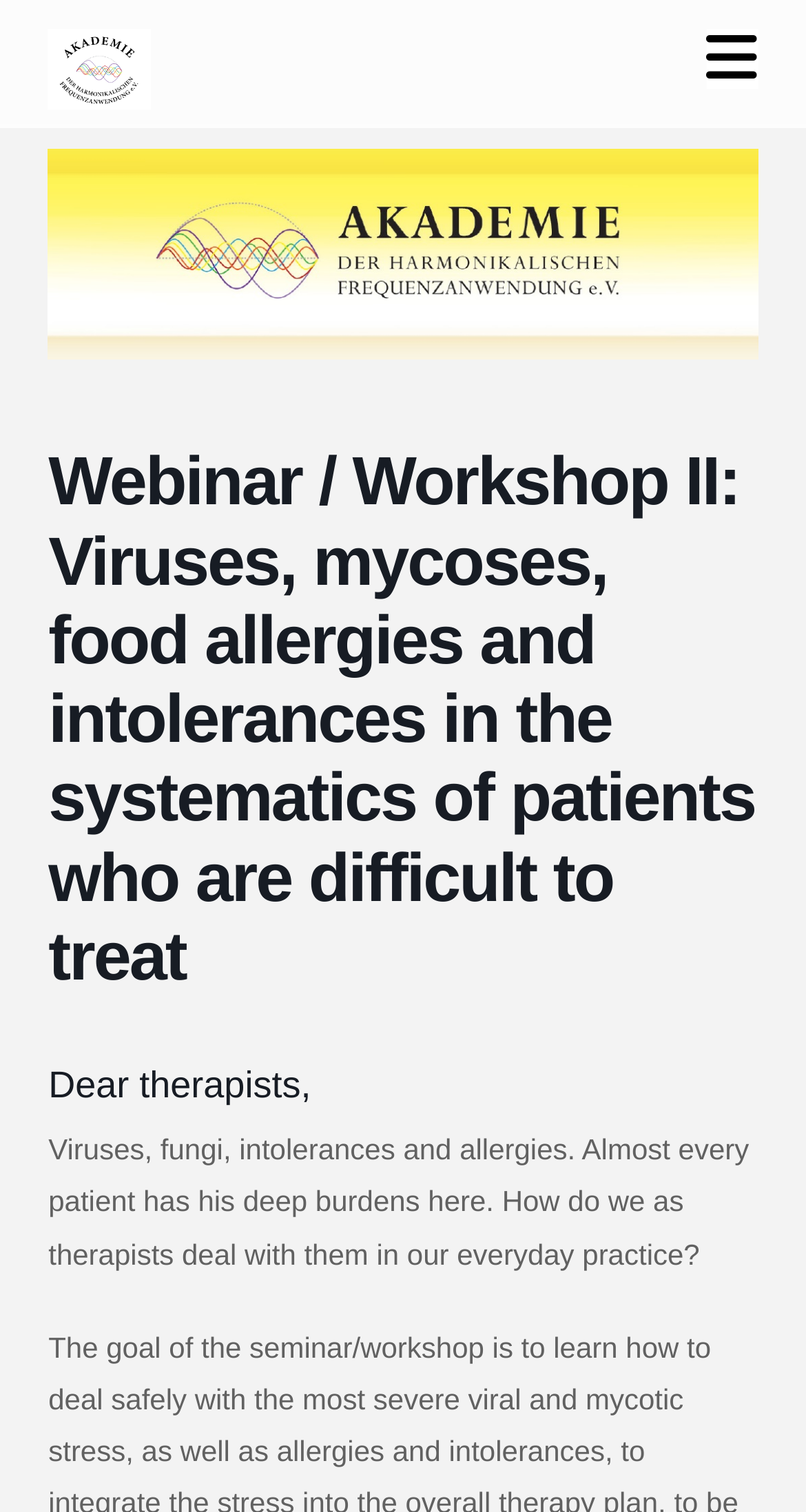What is the position of the newsletter logo image?
Based on the image content, provide your answer in one word or a short phrase.

Top-right corner